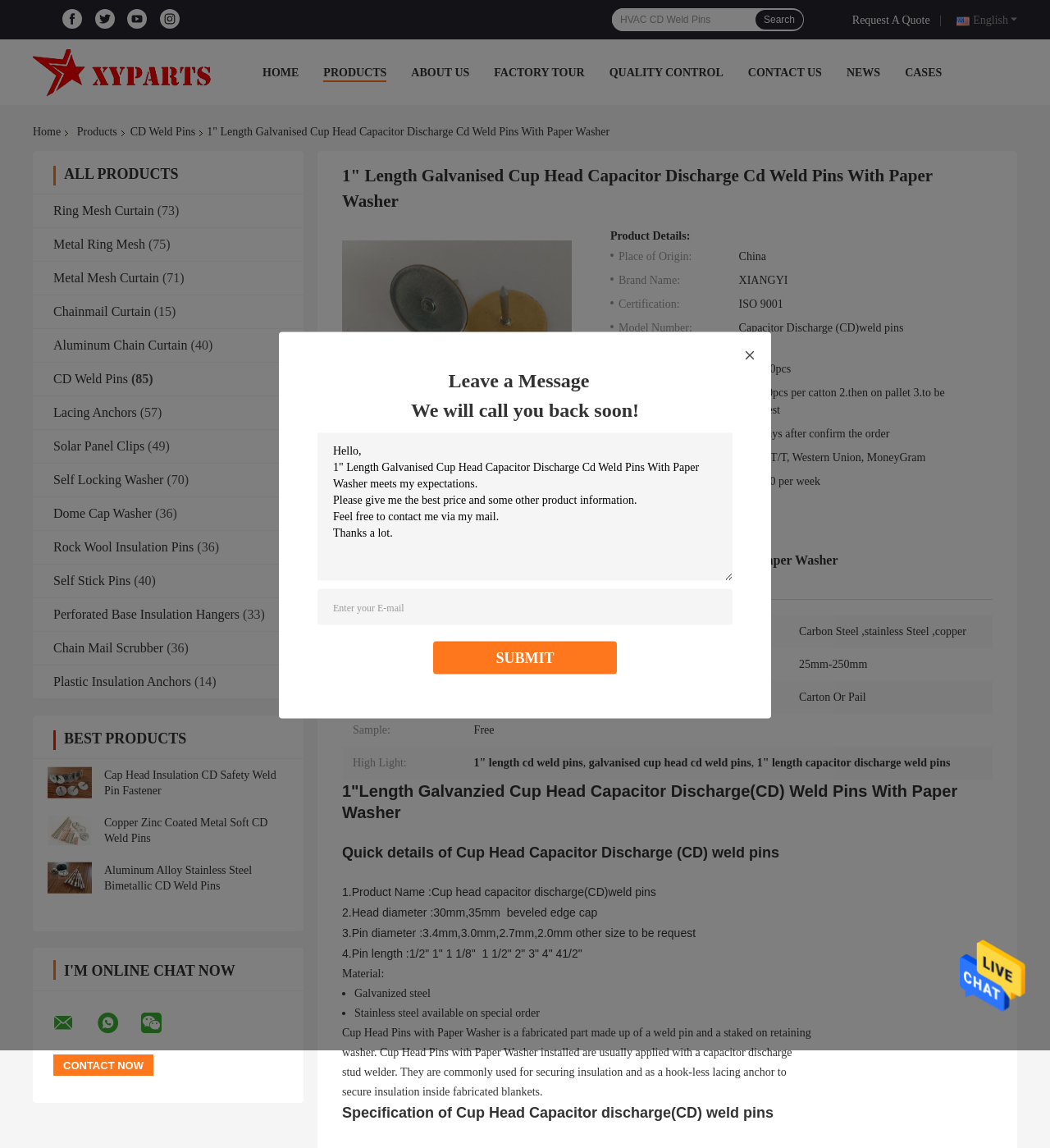Determine the bounding box coordinates for the clickable element to execute this instruction: "Enter your email address". Provide the coordinates as four float numbers between 0 and 1, i.e., [left, top, right, bottom].

[0.302, 0.513, 0.698, 0.544]